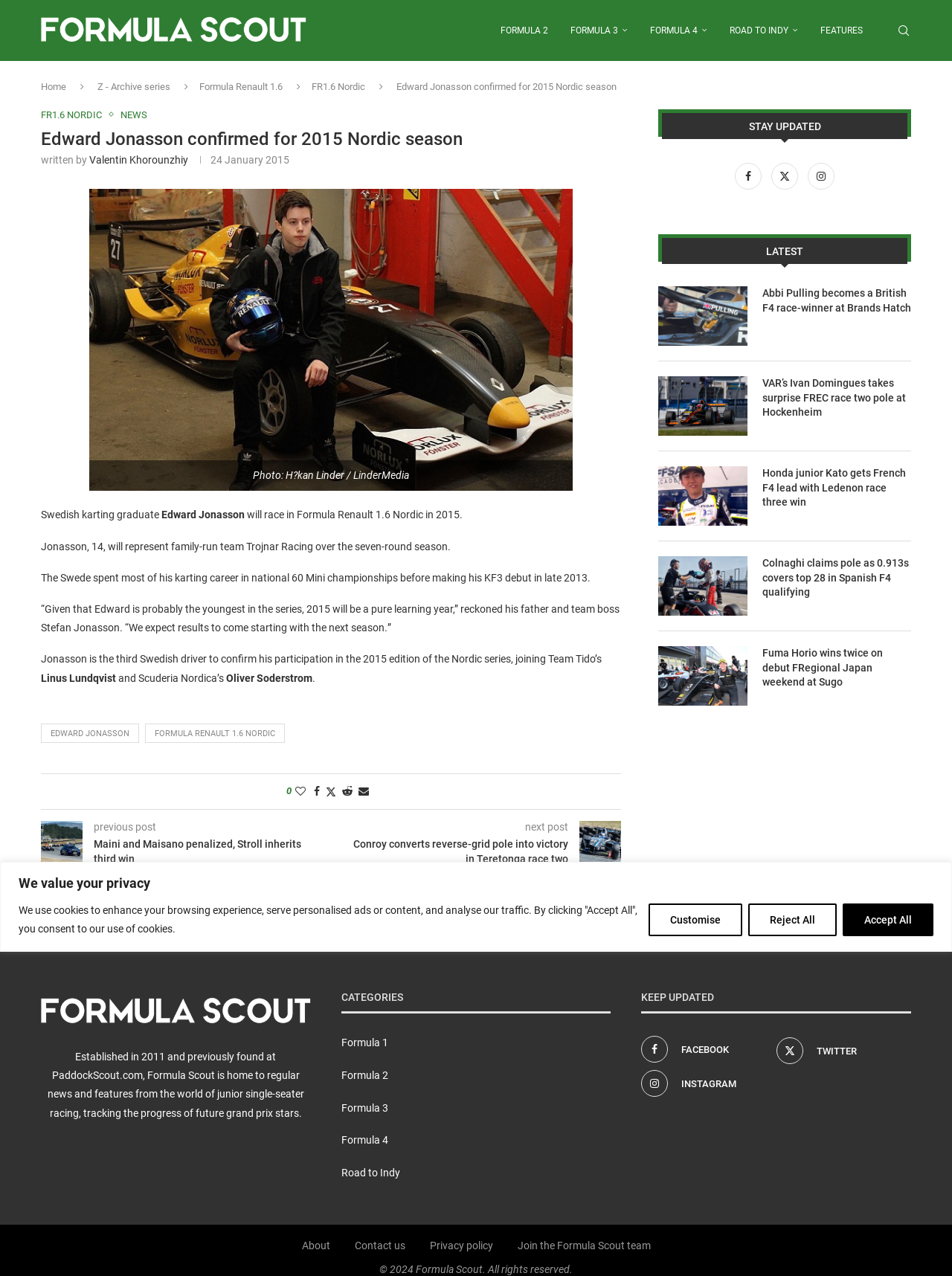What is the name of the driver confirmed for 2015 Nordic season?
Analyze the image and deliver a detailed answer to the question.

The answer can be found in the article title 'Edward Jonasson confirmed for 2015 Nordic season' which is located at the top of the webpage.